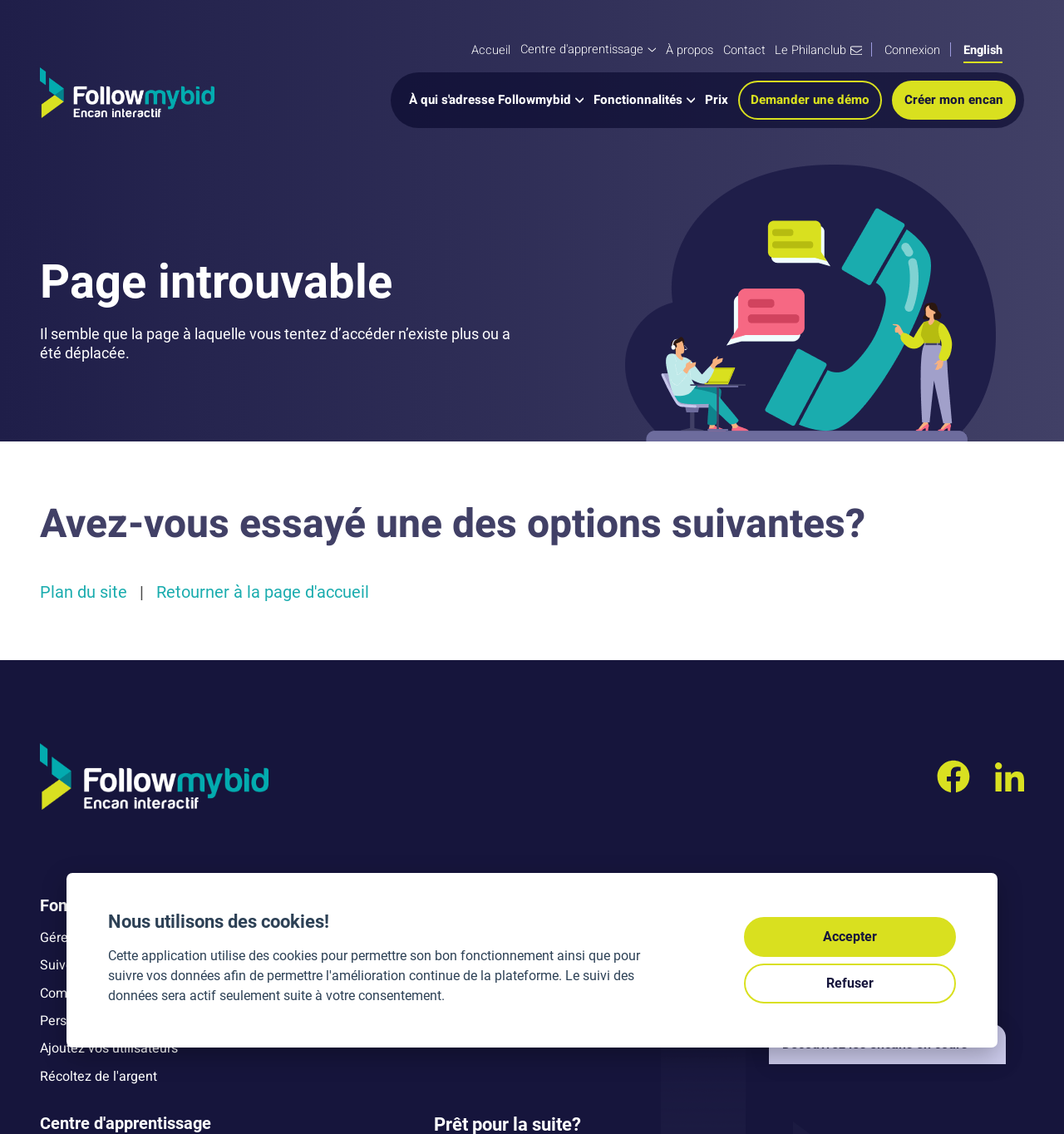What is the name of the website?
Provide a short answer using one word or a brief phrase based on the image.

Followmybid